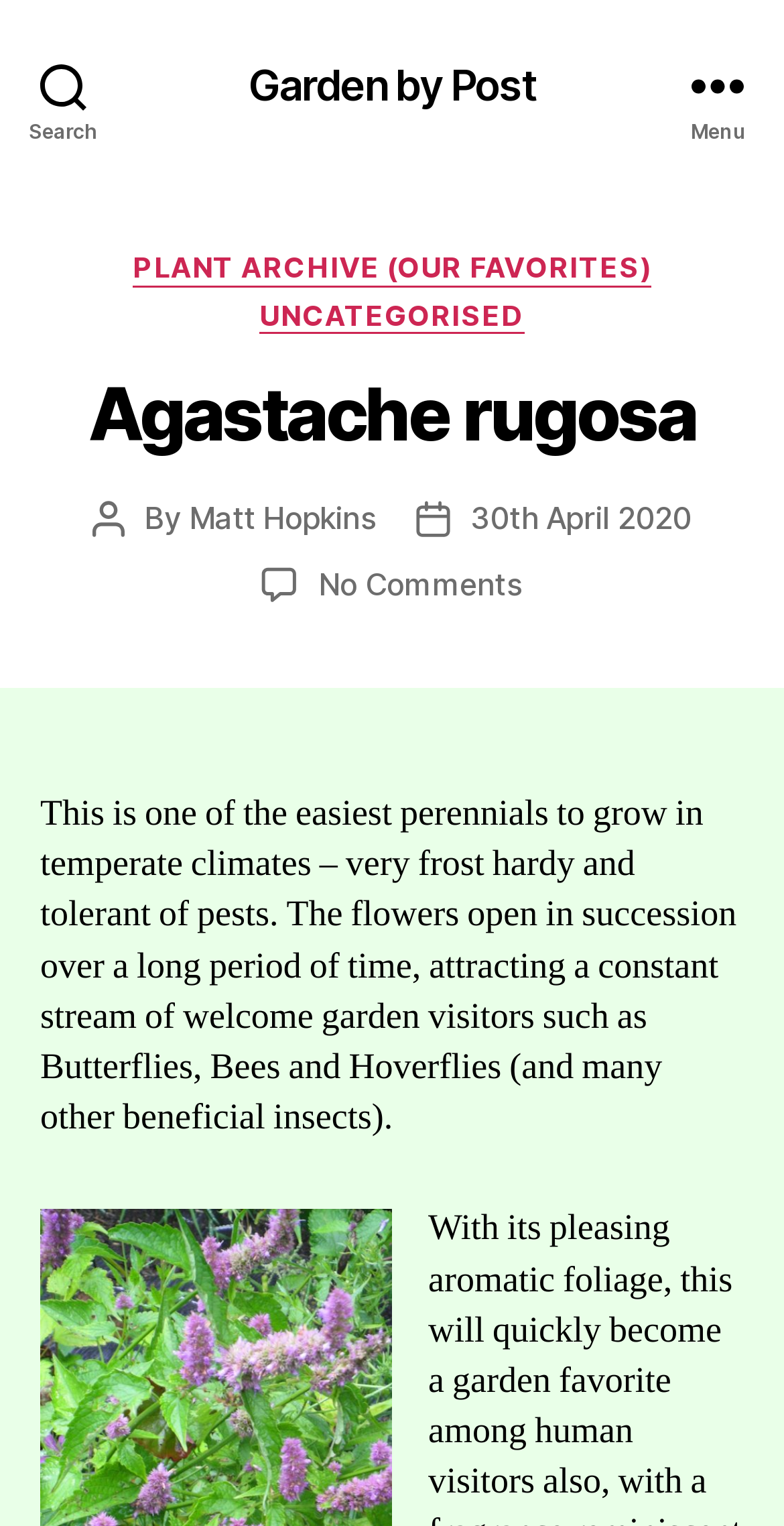What is the name of the plant?
Provide a detailed and well-explained answer to the question.

The name of the plant can be found in the heading element with the text 'Agastache rugosa' which is located in the middle of the webpage.